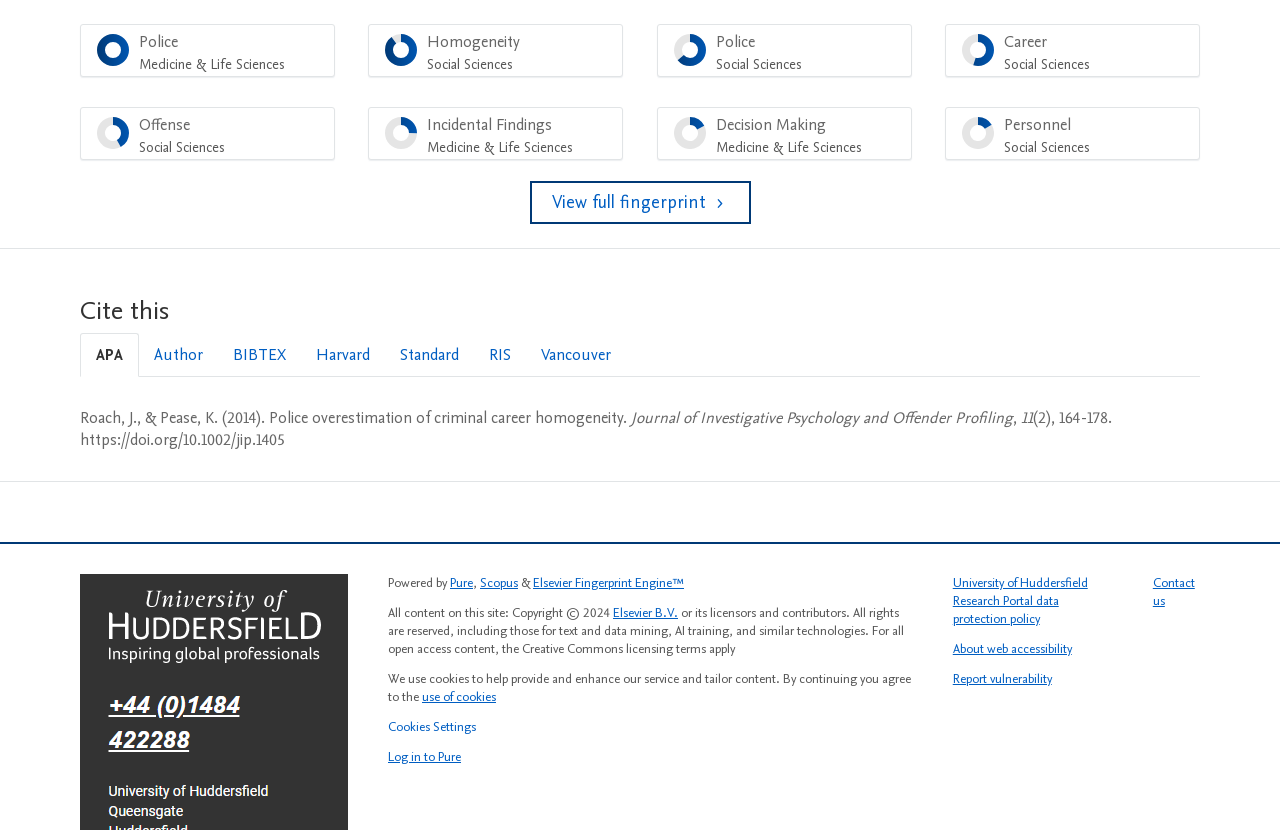What is the name of the journal in the citation?
Using the image as a reference, give a one-word or short phrase answer.

Journal of Investigative Psychology and Offender Profiling